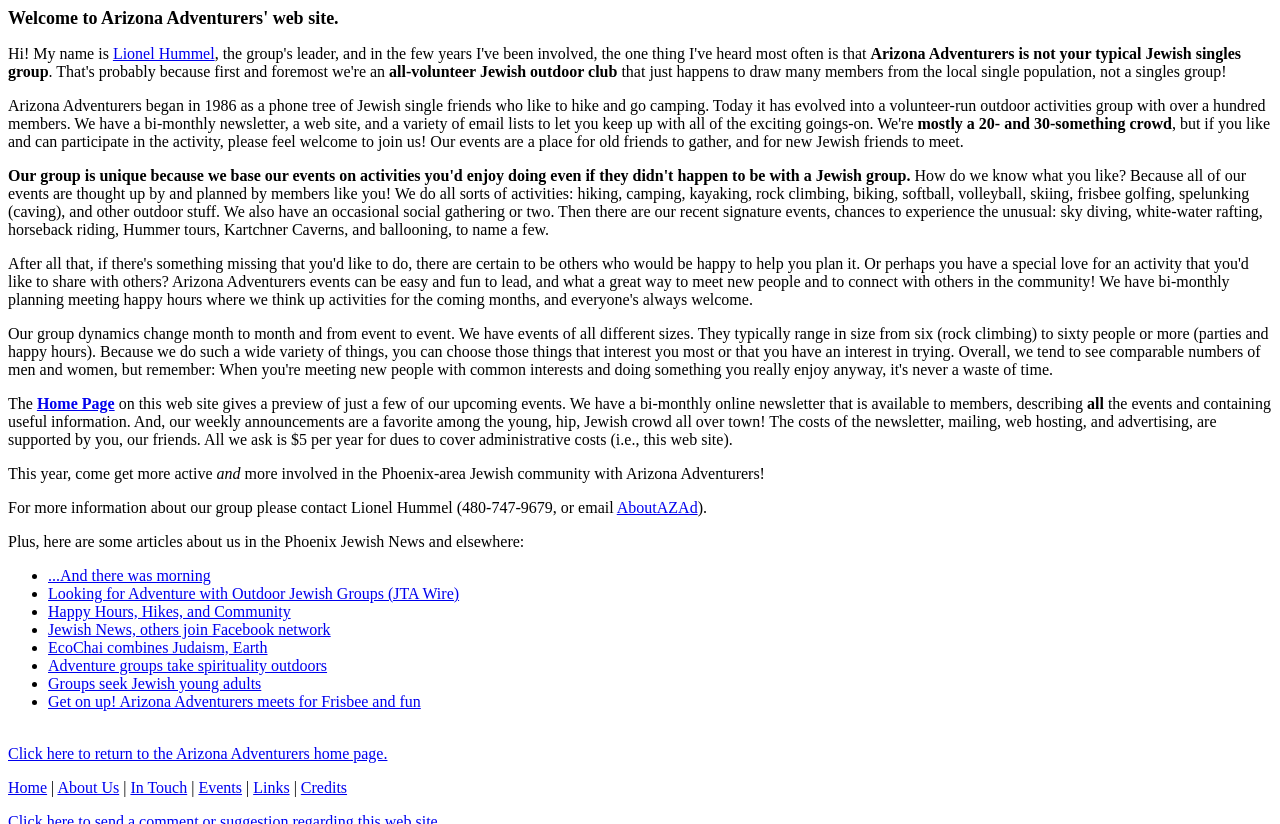Provide a short answer to the following question with just one word or phrase: What type of activities does Arizona Adventurers organize?

Outdoor activities